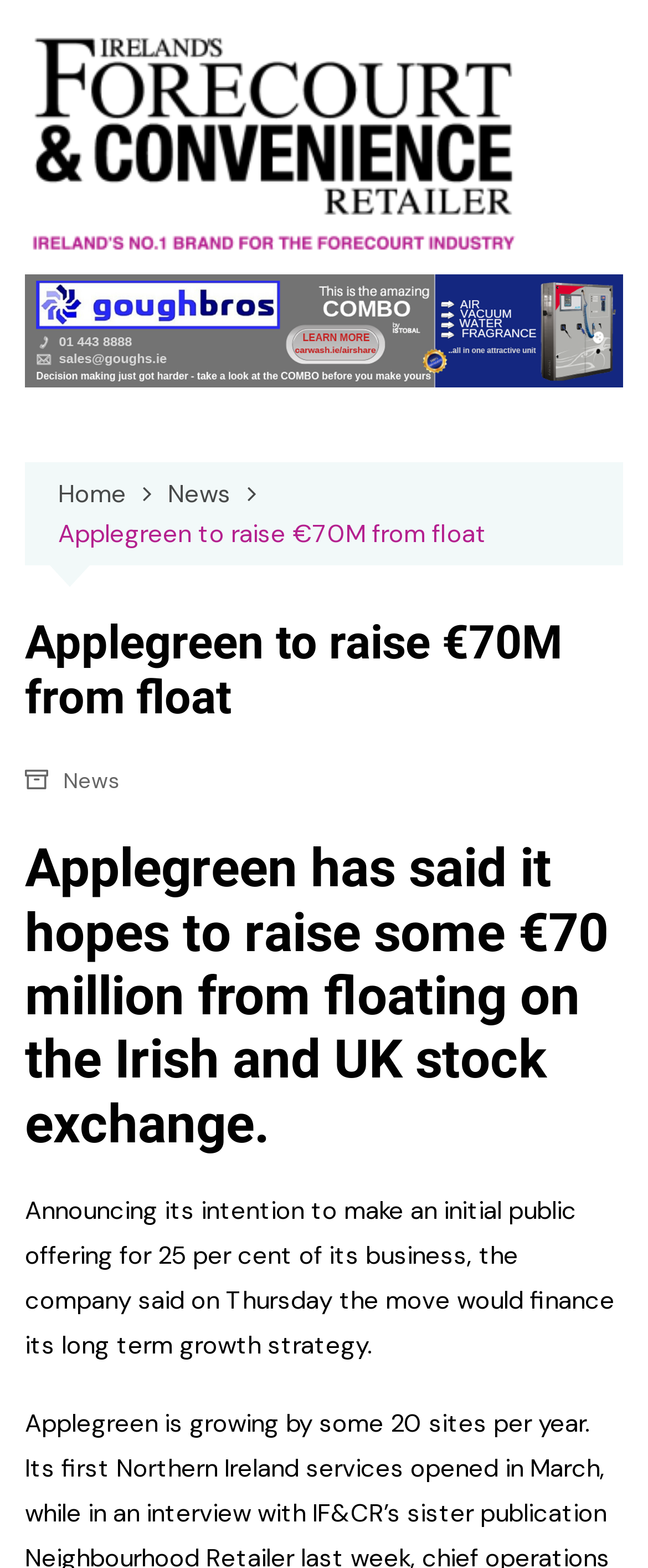Find the bounding box coordinates for the HTML element described in this sentence: "News". Provide the coordinates as four float numbers between 0 and 1, in the format [left, top, right, bottom].

[0.097, 0.486, 0.185, 0.509]